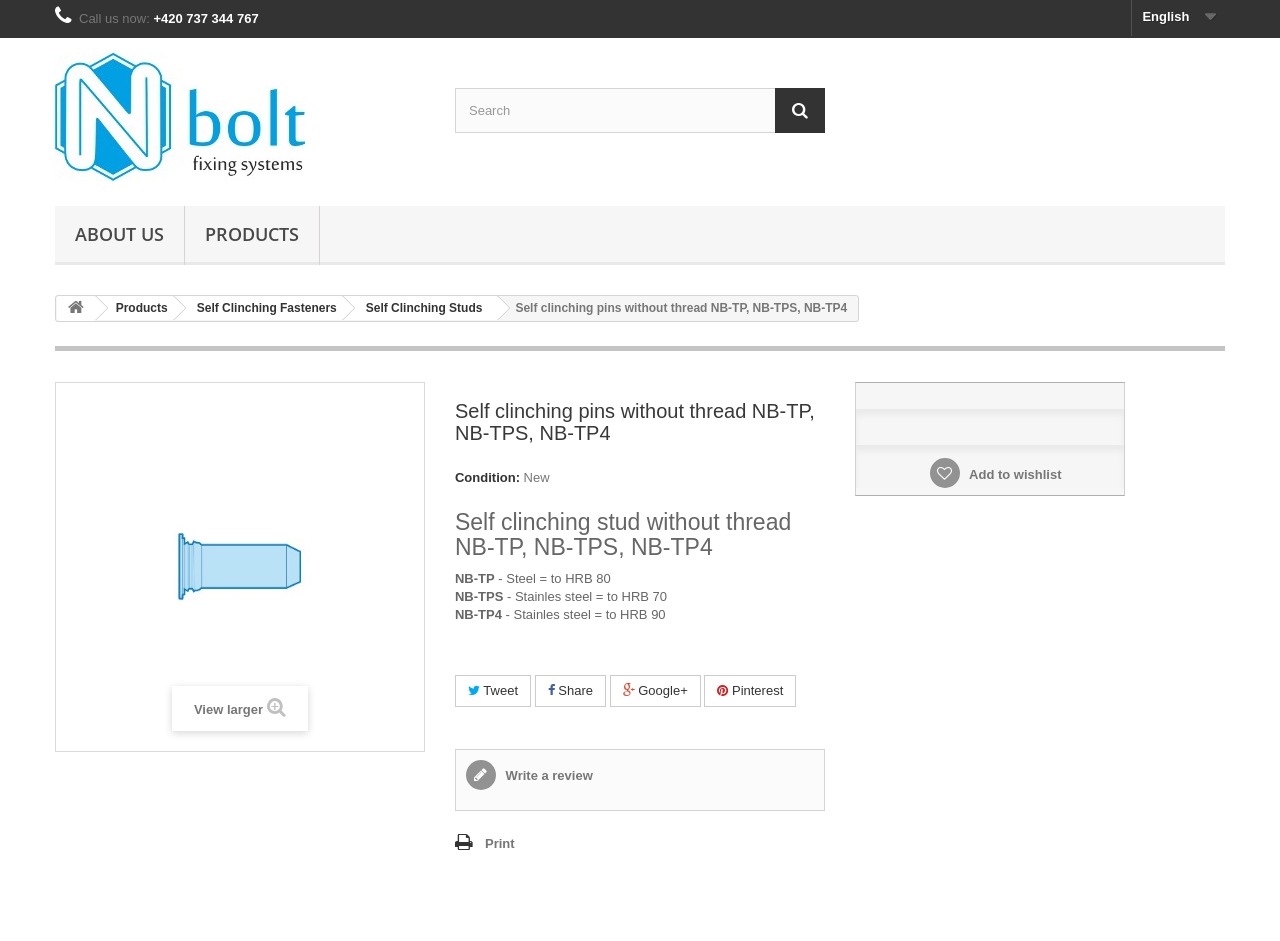Bounding box coordinates are given in the format (top-left x, top-left y, bottom-right x, bottom-right y). All values should be floating point numbers between 0 and 1. Provide the bounding box coordinate for the UI element described as: Powered by: Otree

None